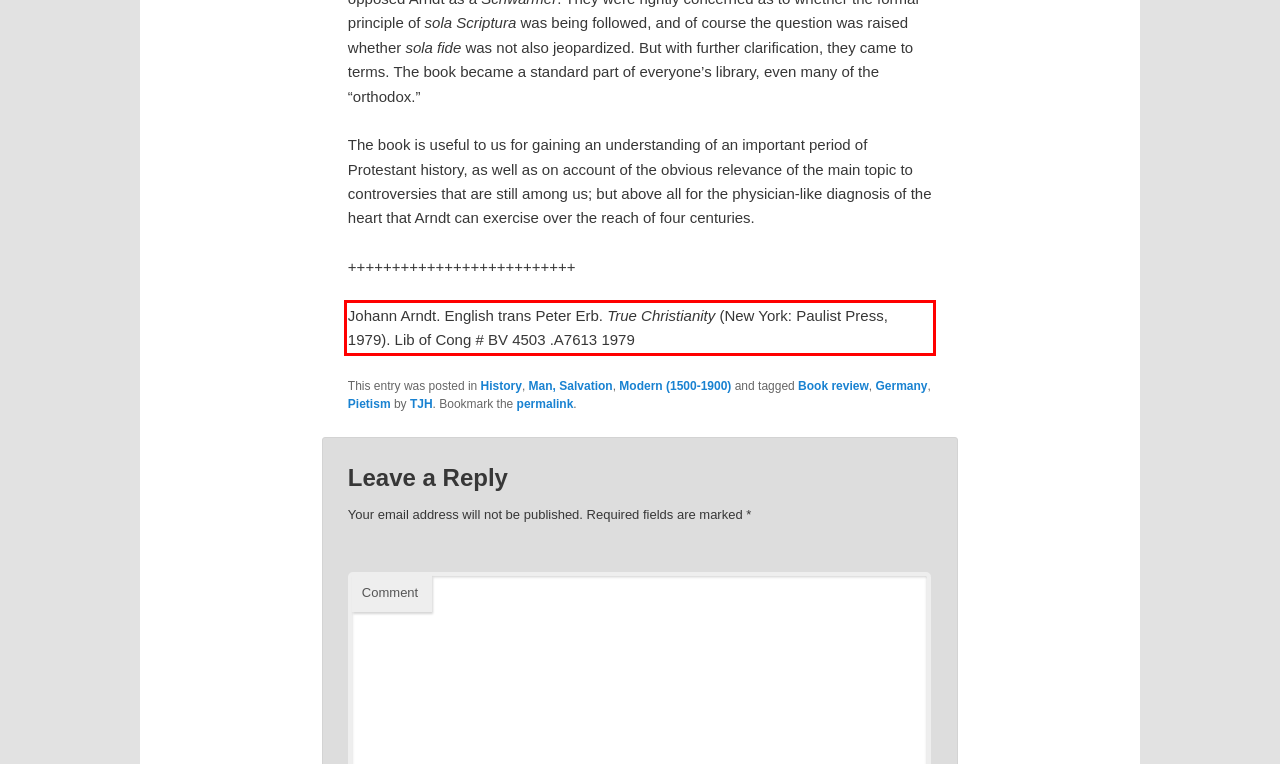Given a screenshot of a webpage containing a red rectangle bounding box, extract and provide the text content found within the red bounding box.

Johann Arndt. English trans Peter Erb. True Christianity (New York: Paulist Press, 1979). Lib of Cong # BV 4503 .A7613 1979